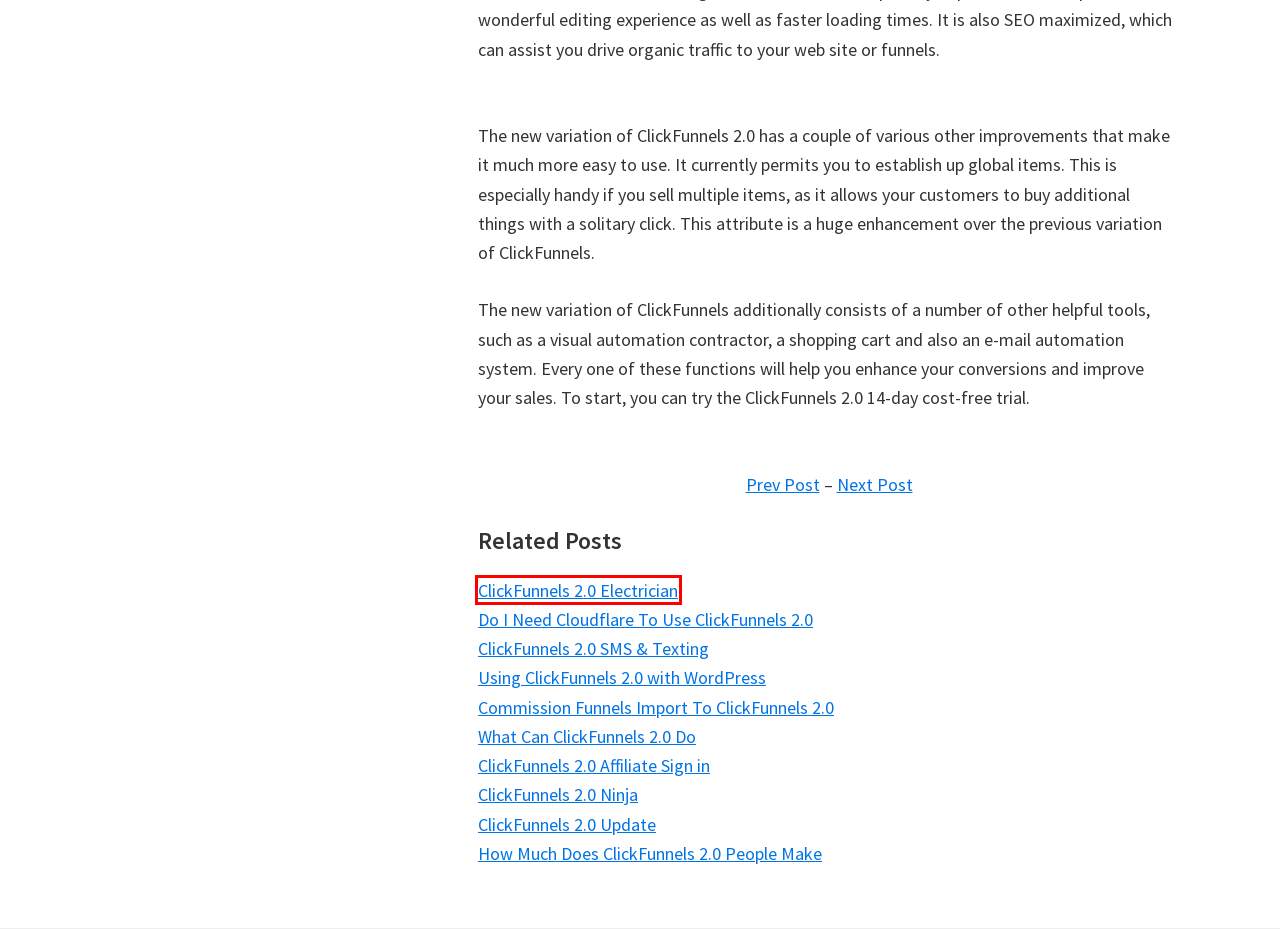You have a screenshot of a webpage where a red bounding box highlights a specific UI element. Identify the description that best matches the resulting webpage after the highlighted element is clicked. The choices are:
A. ClickFunnels 2.0 Affiliate Sign in – Everything You Need To Know!
B. ClickFunnels 2.0 Certification Price – Everything You Need To Know!
C. How Much Does ClickFunnels 2.0 People Make – Everything You Need To Know!
D. ClickFunnels 2.0 Electrician – Everything You Need To Know!
E. ClickFunnels 2.0 Ninja – Everything You Need To Know!
F. What Can ClickFunnels 2.0 Do – Everything You Need To Know!
G. ClickFunnels 2.0 SMS & Texting – Everything You Need To Know!
H. Using ClickFunnels 2.0 with WordPress – Everything You Need To Know!

D